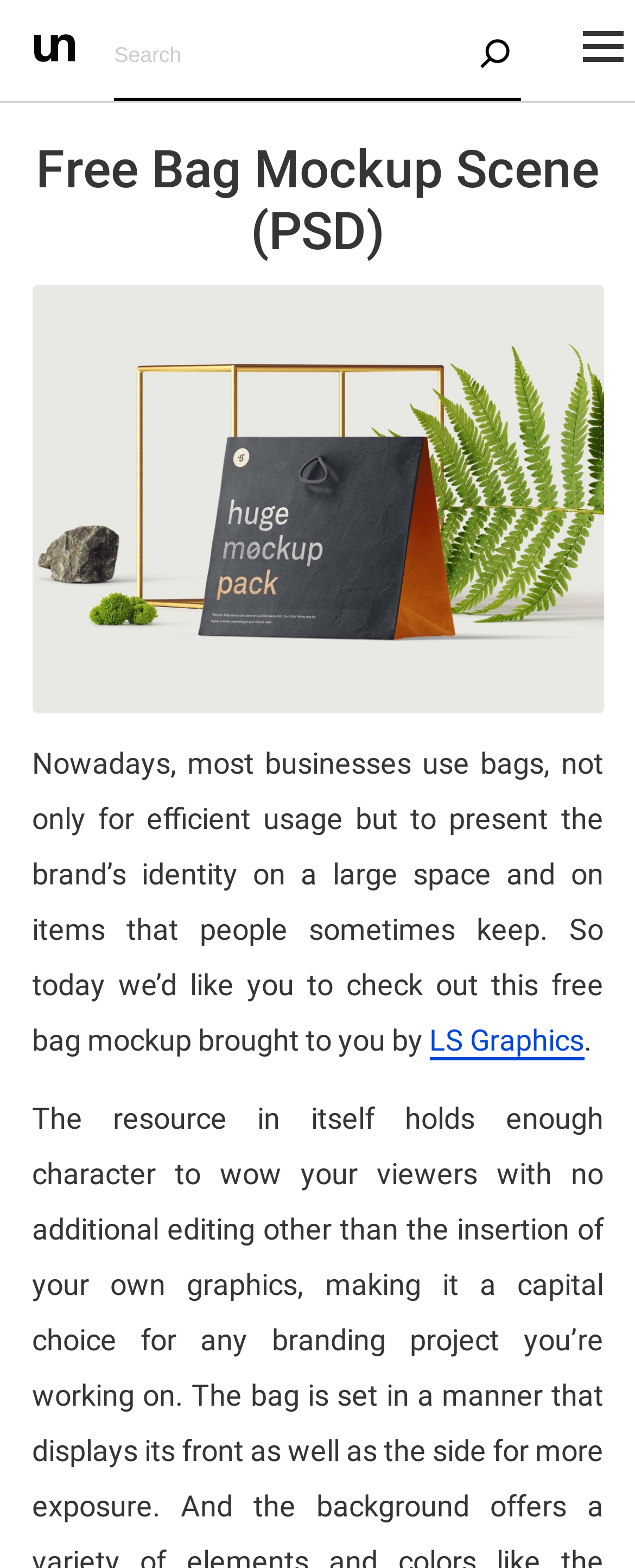Who provided the free bag mockup?
Answer with a single word or phrase by referring to the visual content.

LS Graphics